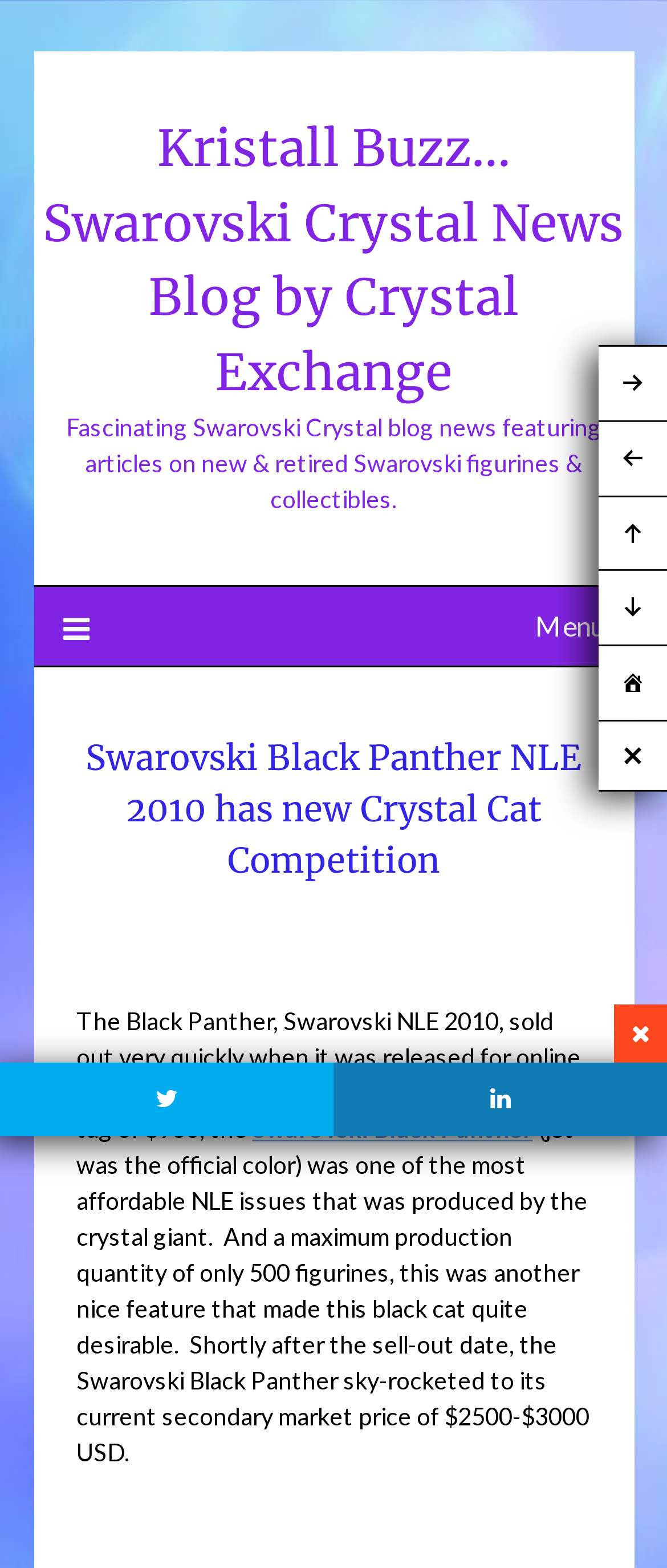What is the maximum production quantity of the Black Panther figurine?
Based on the image, answer the question in a detailed manner.

The maximum production quantity of the Black Panther figurine is mentioned in the text 'And a maximum production quantity of only 500 figurines,'